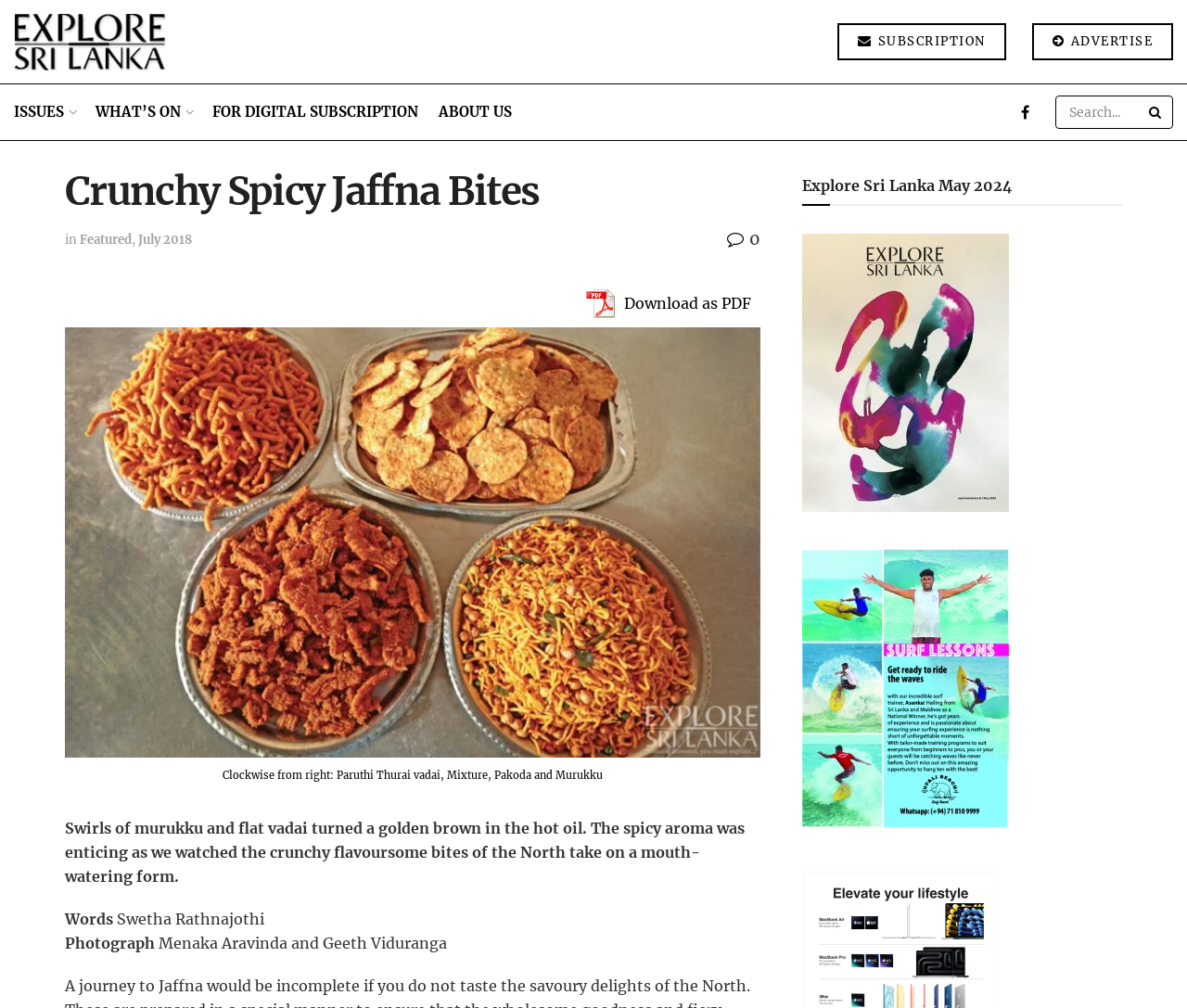Provide the text content of the webpage's main heading.

Crunchy Spicy Jaffna Bites